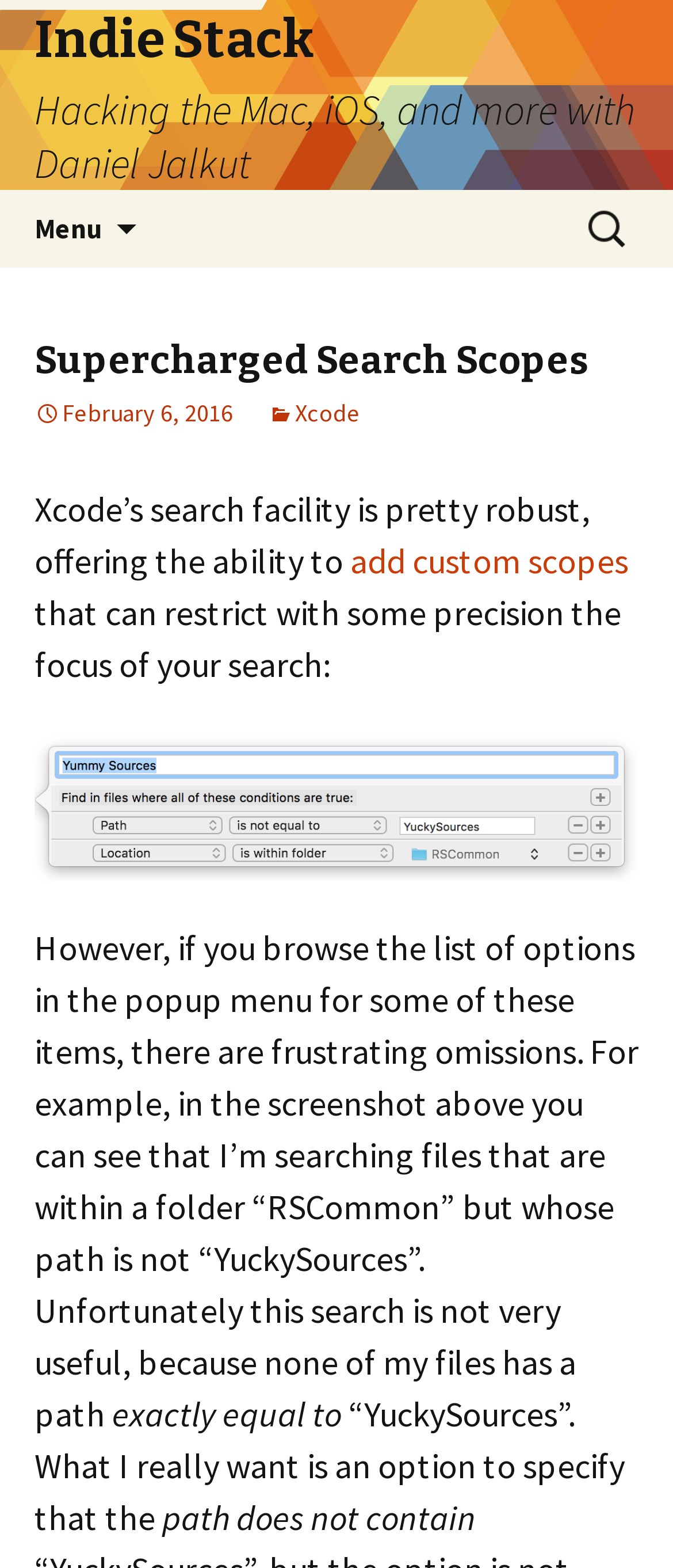Please examine the image and answer the question with a detailed explanation:
What is the topic of the article?

I determined the topic of the article by reading the StaticText element 'Xcode’s search facility is pretty robust, offering the ability to...' which indicates that the article is discussing Xcode's search functionality.